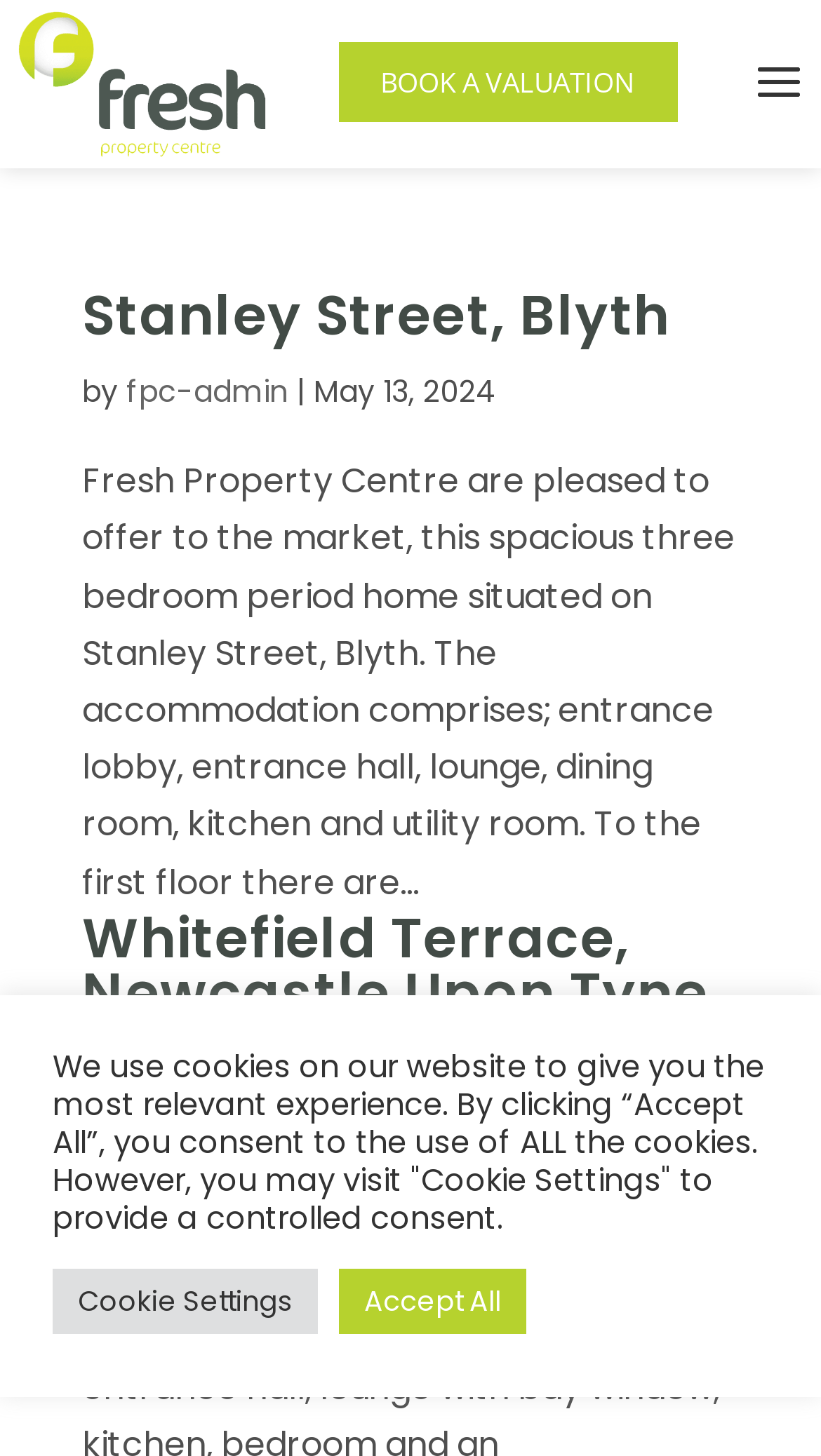Please specify the bounding box coordinates of the clickable region to carry out the following instruction: "click Fresh Property Centre". The coordinates should be four float numbers between 0 and 1, in the format [left, top, right, bottom].

[0.02, 0.039, 0.326, 0.071]